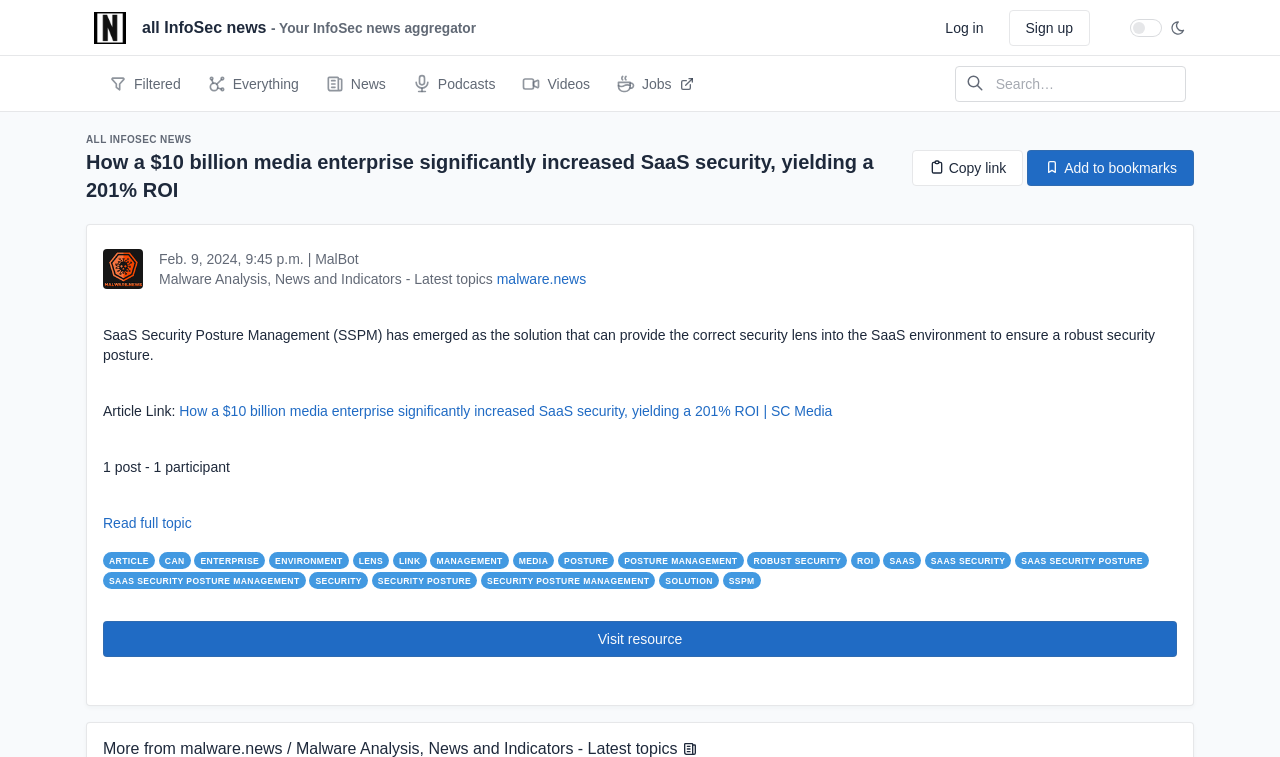Based on the element description "saas security posture management", predict the bounding box coordinates of the UI element.

[0.08, 0.756, 0.239, 0.778]